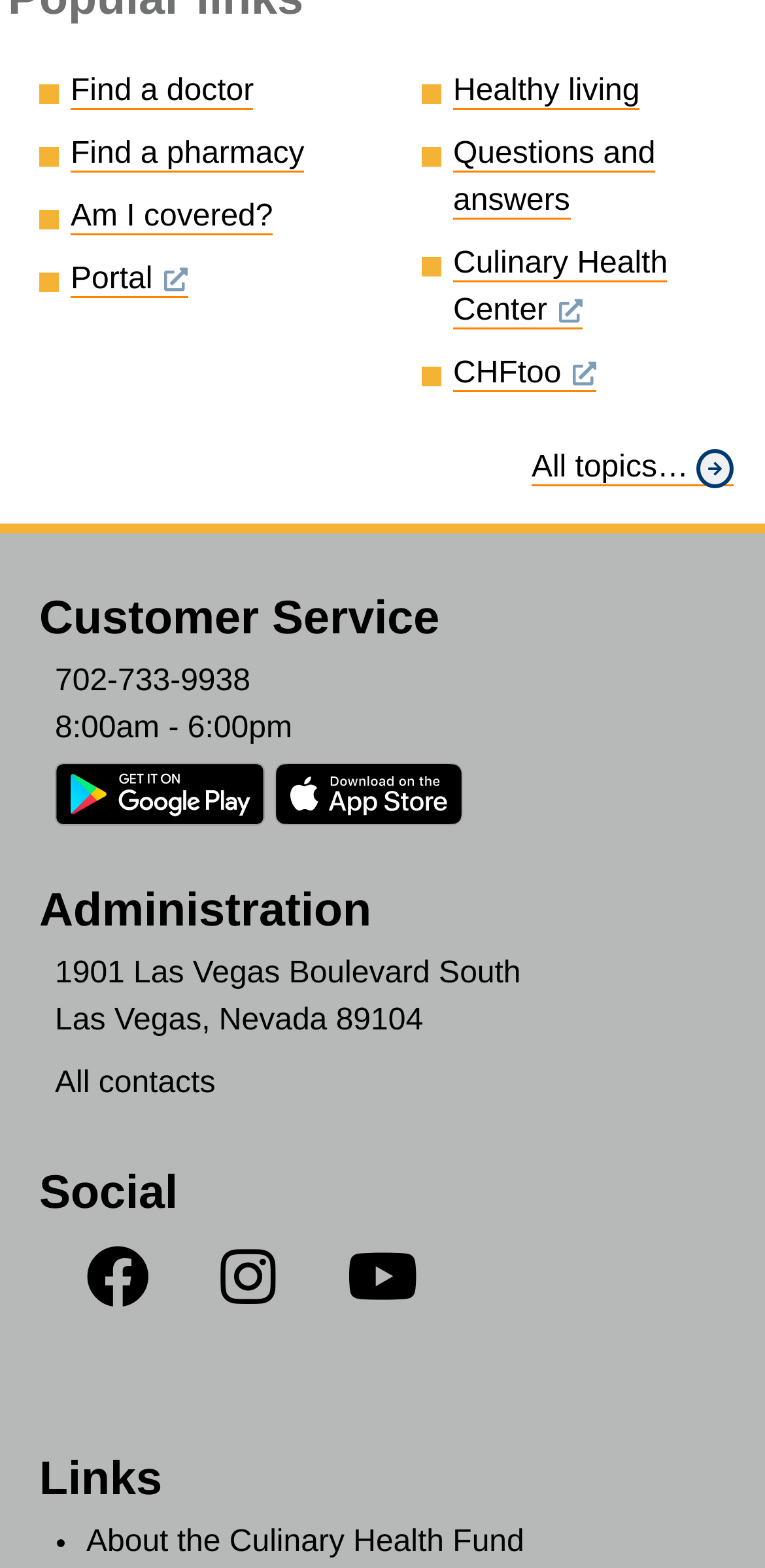Utilize the information from the image to answer the question in detail:
What is the address of the Culinary Health Fund?

I found the address by looking at the 'Administration' section, where it is listed as '1901 Las Vegas Boulevard South, Las Vegas, Nevada 89104'.